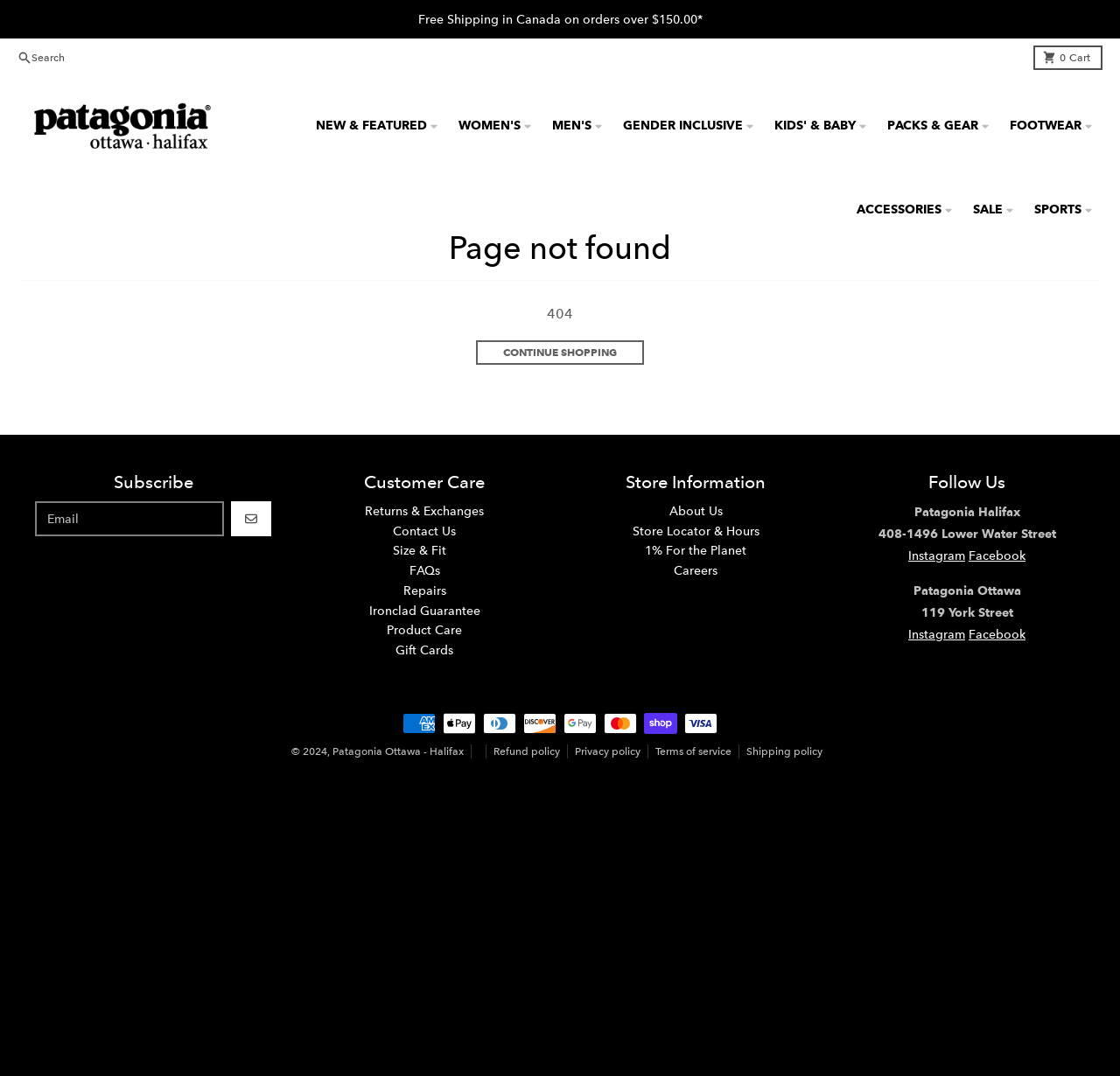Please locate the bounding box coordinates of the element's region that needs to be clicked to follow the instruction: "Subscribe to newsletter". The bounding box coordinates should be provided as four float numbers between 0 and 1, i.e., [left, top, right, bottom].

[0.031, 0.466, 0.2, 0.498]